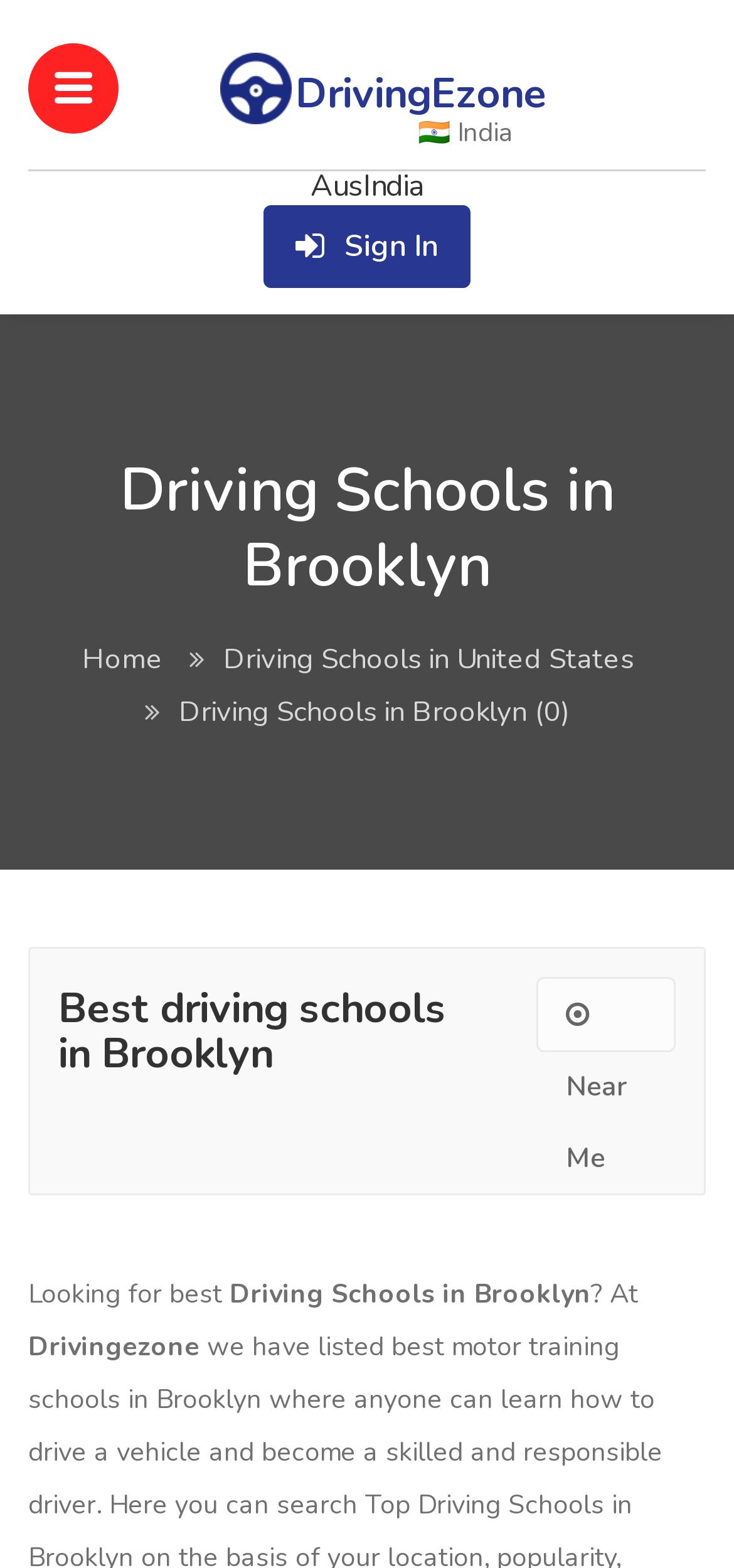Predict the bounding box coordinates for the UI element described as: "DrivingEzone". The coordinates should be four float numbers between 0 and 1, presented as [left, top, right, bottom].

[0.3, 0.034, 0.7, 0.087]